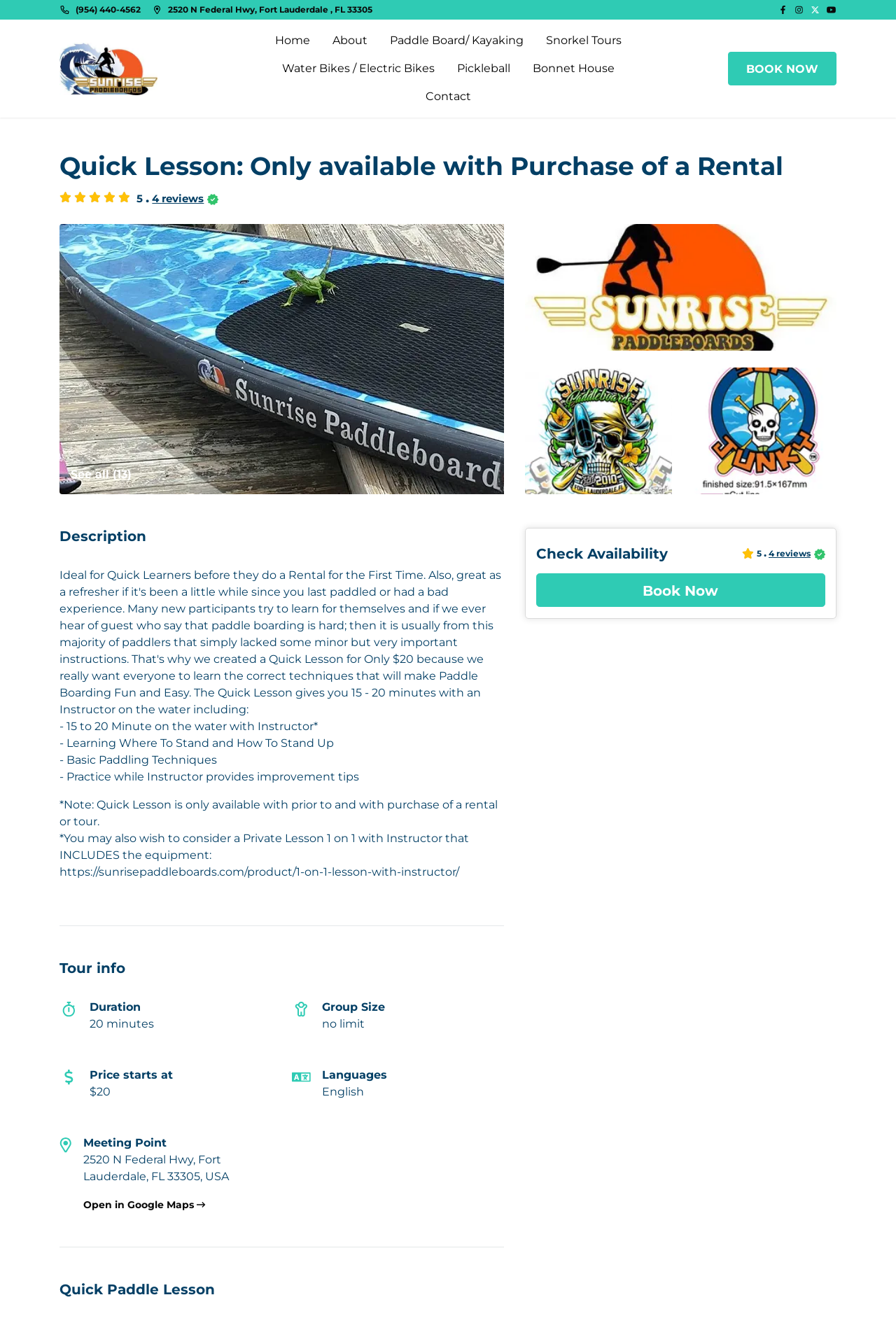Determine the heading of the webpage and extract its text content.

Quick Lesson: Only available with Purchase of a Rental